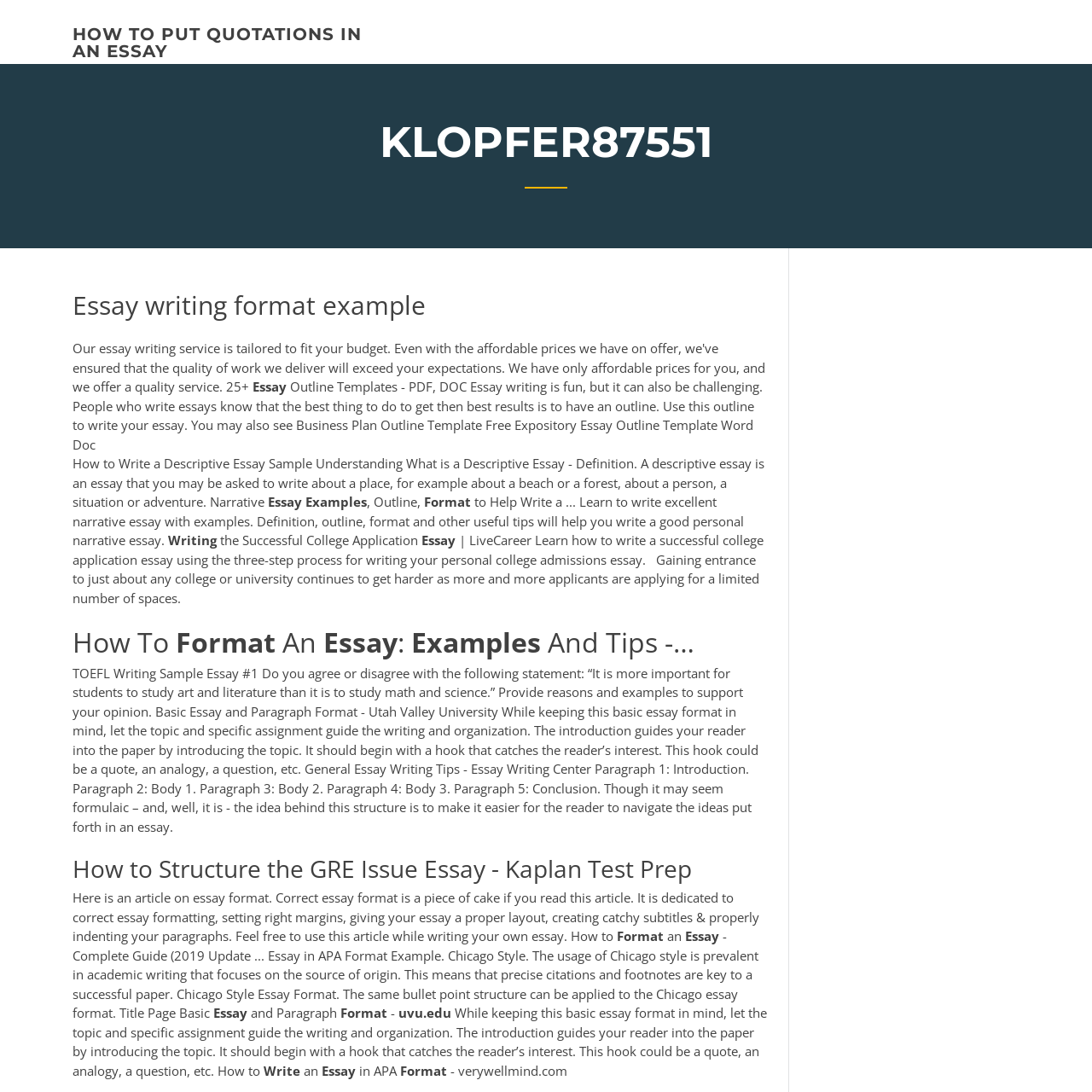What is the structure of a basic essay?
Examine the image closely and answer the question with as much detail as possible.

According to the static text element, 'General Essay Writing Tips - Essay Writing Center Paragraph 1: Introduction. Paragraph 2: Body 1. Paragraph 3: Body 2. Paragraph 4: Body 3. Paragraph 5: Conclusion.', the structure of a basic essay consists of an introduction, body paragraphs, and a conclusion.